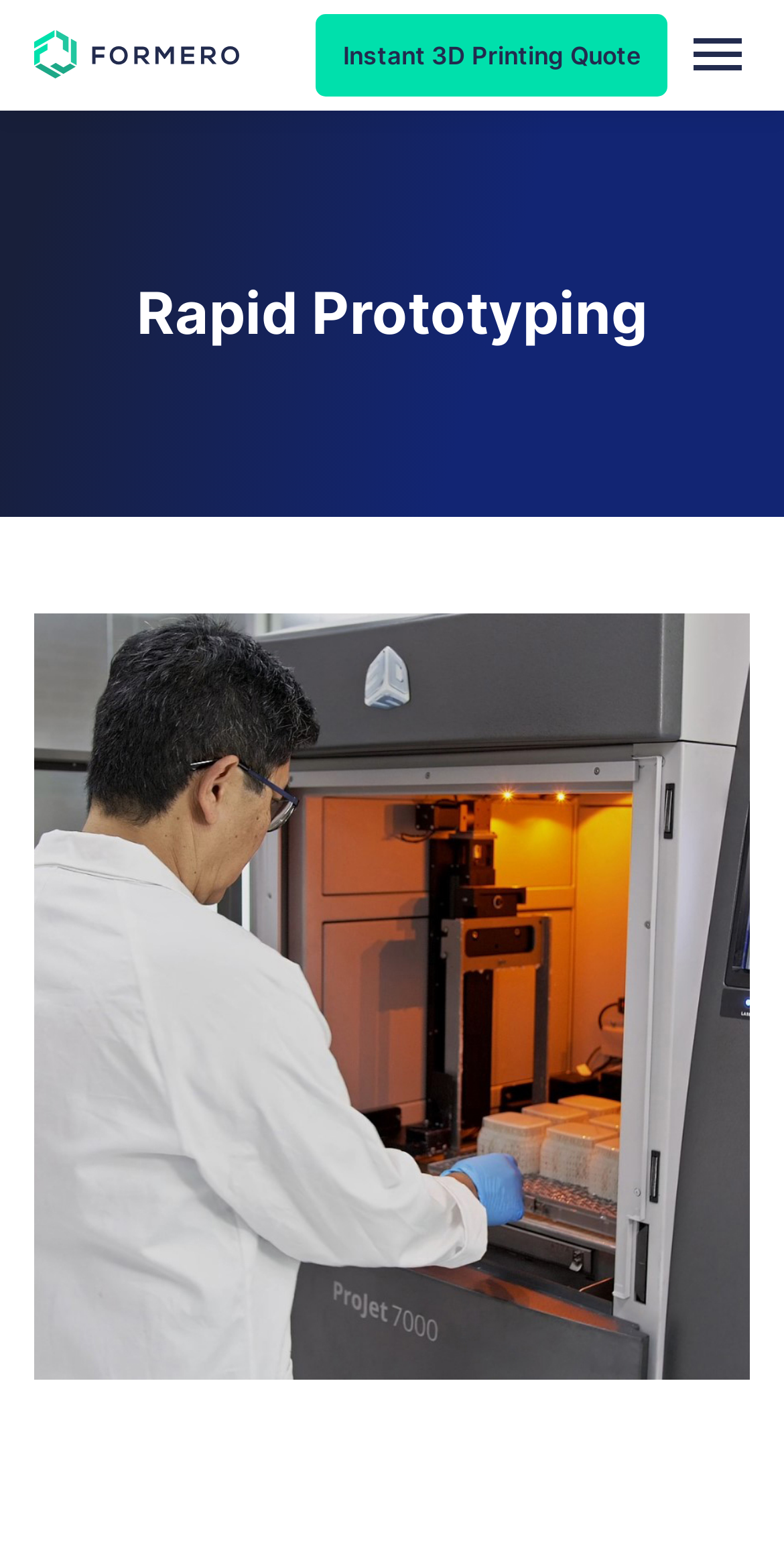Using the webpage screenshot, locate the HTML element that fits the following description and provide its bounding box: "Facebook".

None